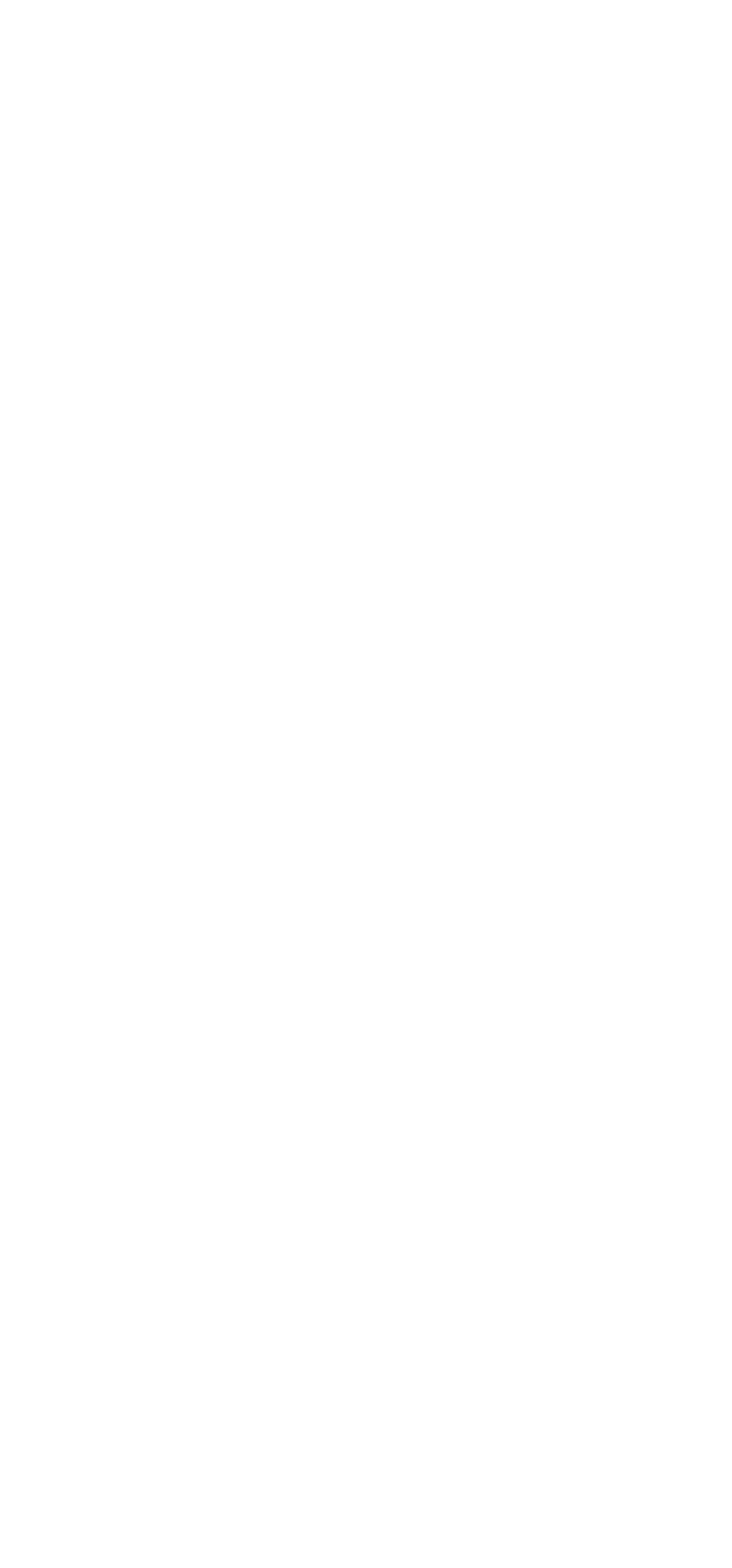Highlight the bounding box coordinates of the element you need to click to perform the following instruction: "View Office Chair Products."

[0.038, 0.645, 0.431, 0.668]